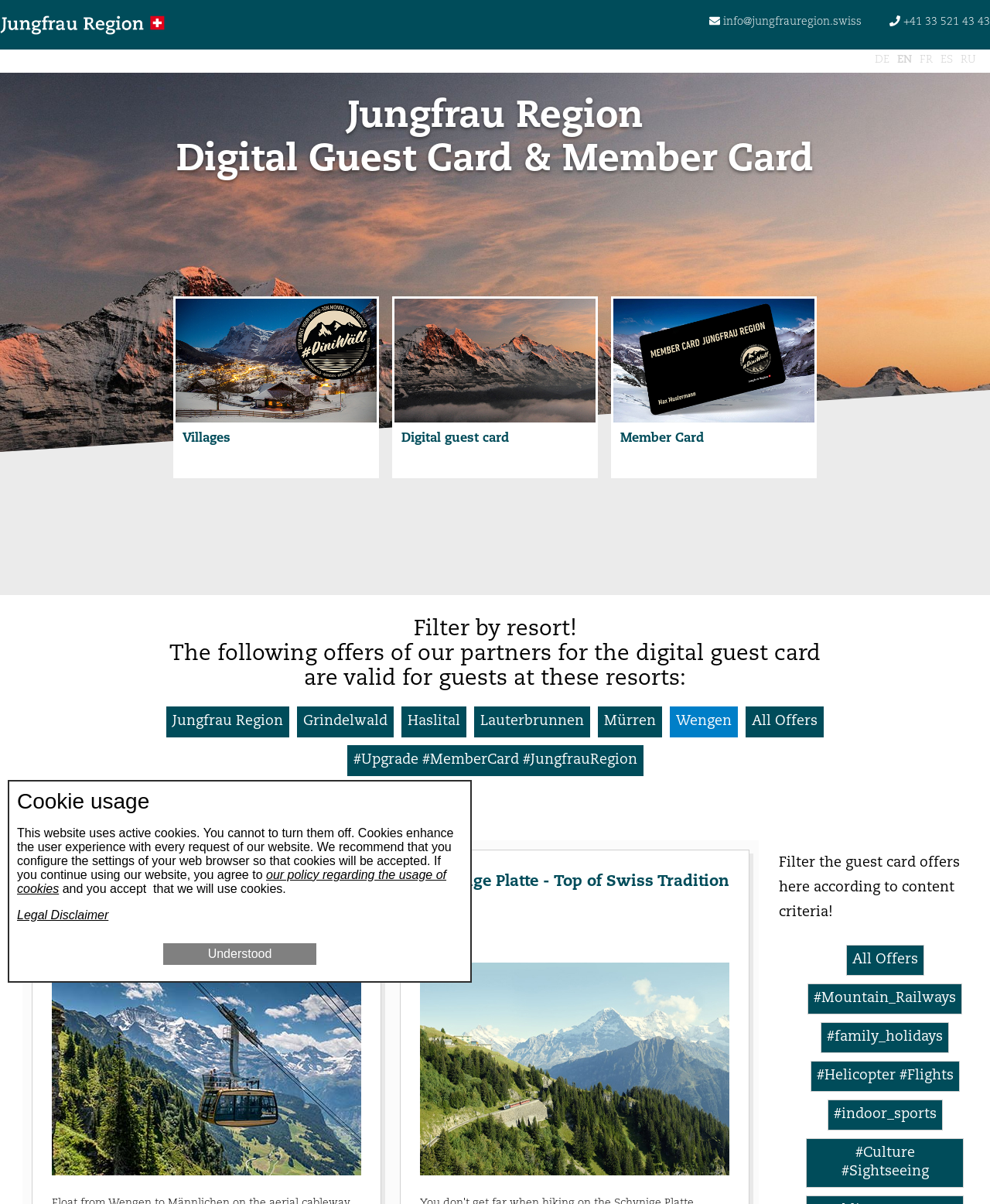How many content criteria are available for filtering?
Examine the image closely and answer the question with as much detail as possible.

I counted the number of links in the 'Filter the guest card offers here according to content criteria!' section, which are All Offers, #Mountain_Railways, #family_holidays, #Helicopter #Flights, #indoor_sports, and #Culture #Sightseeing.